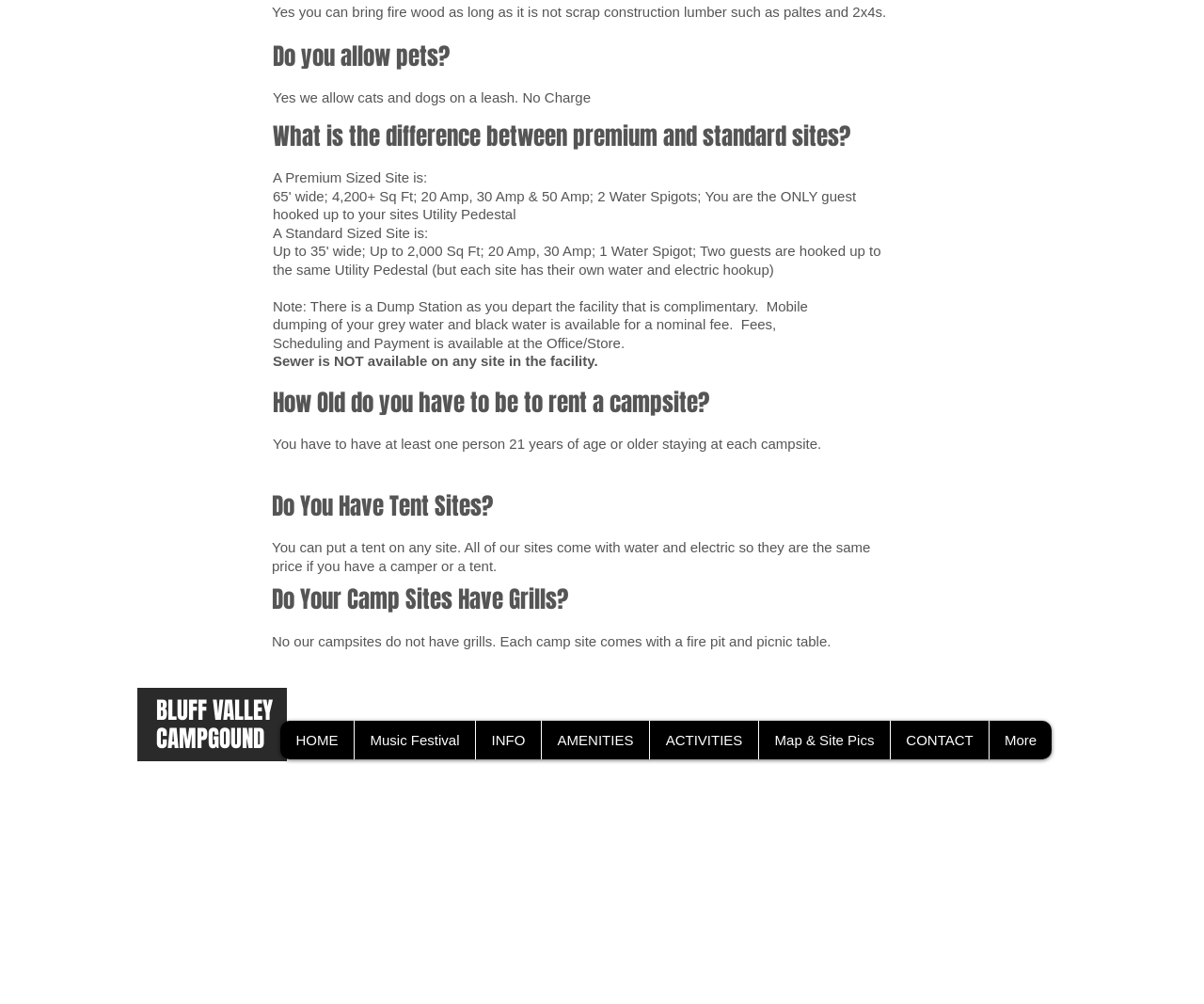Please specify the bounding box coordinates of the clickable region to carry out the following instruction: "Click on More". The coordinates should be four float numbers between 0 and 1, in the format [left, top, right, bottom].

[0.821, 0.718, 0.873, 0.756]